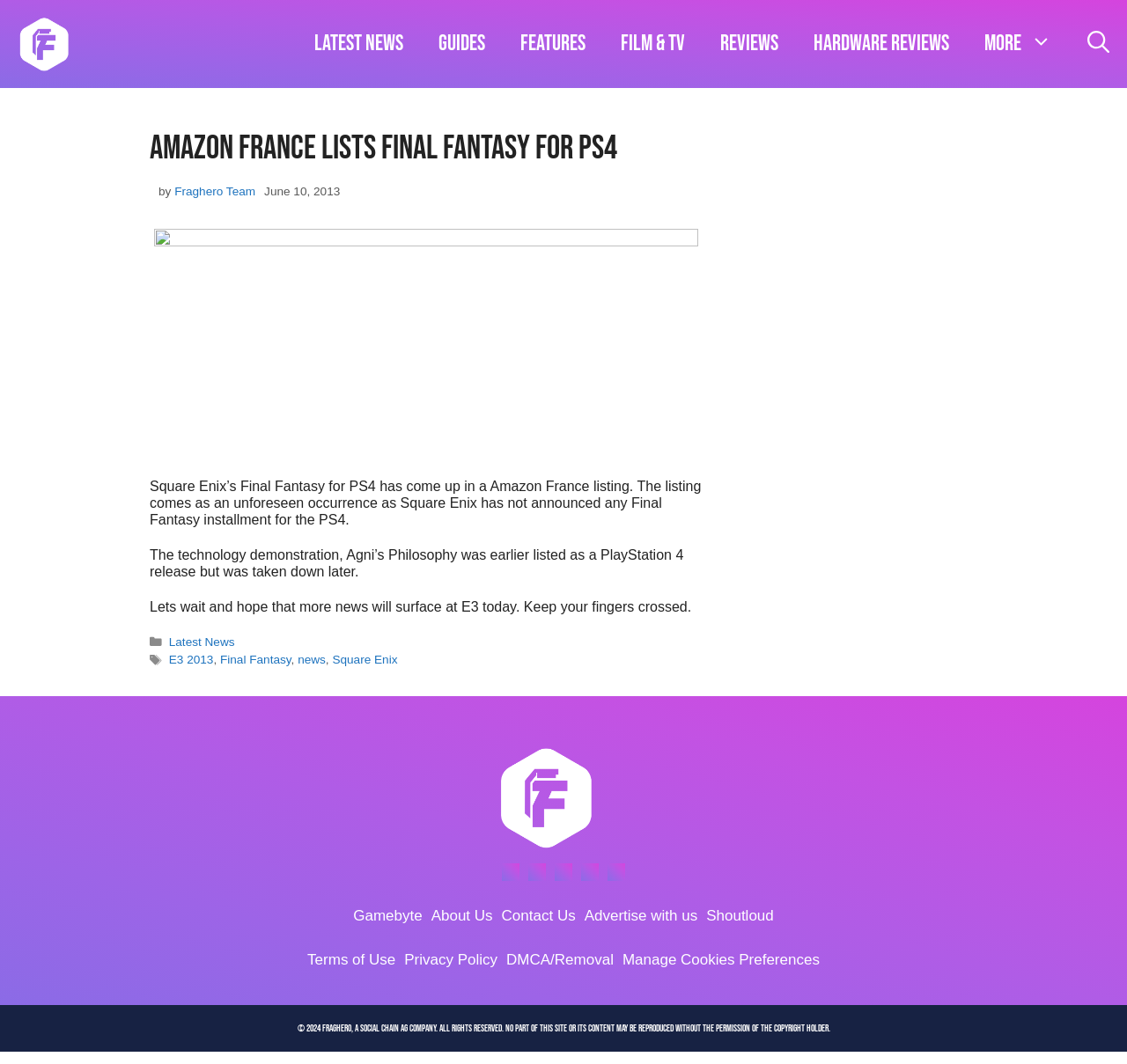Please provide a one-word or short phrase answer to the question:
What is the name of the company that owns the website?

Social Chain AG